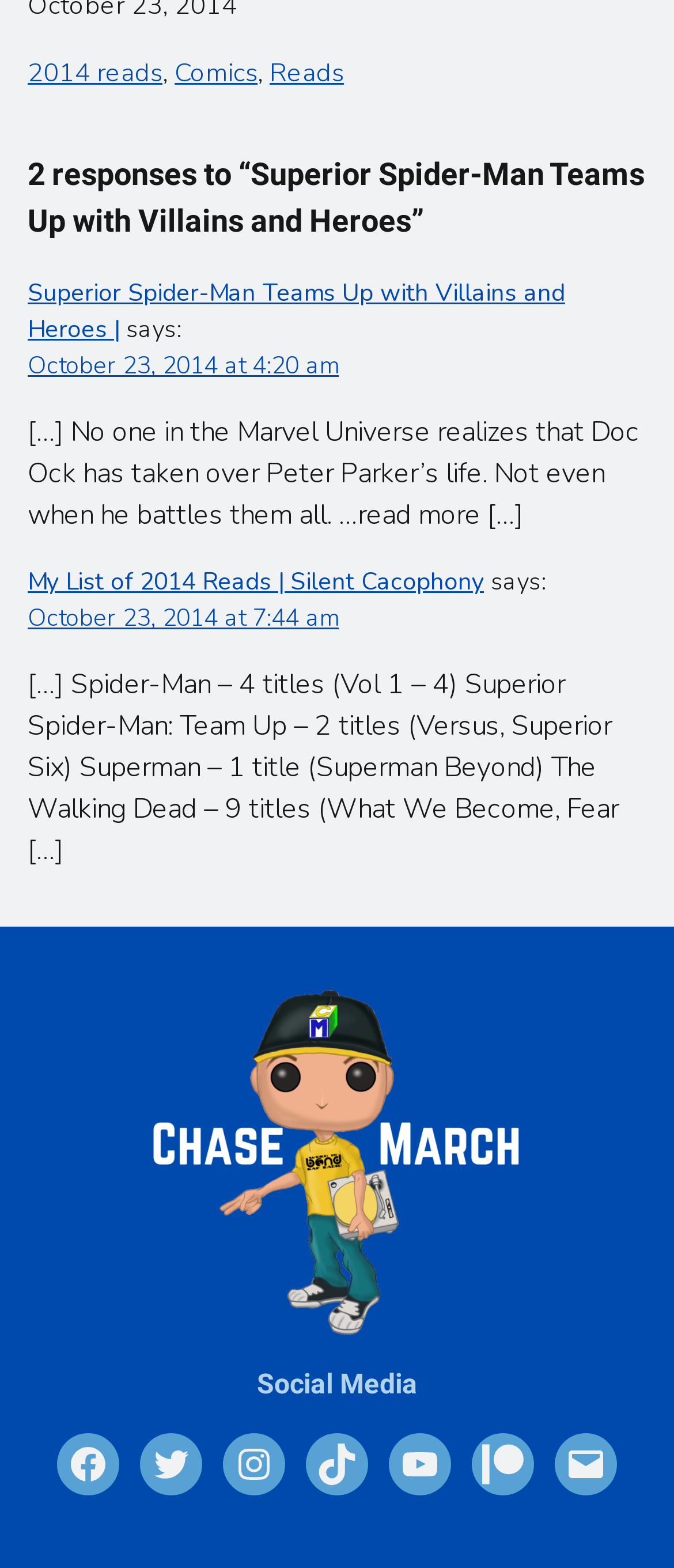Can you pinpoint the bounding box coordinates for the clickable element required for this instruction: "Read the article 'Superior Spider-Man Teams Up with Villains and Heroes'"? The coordinates should be four float numbers between 0 and 1, i.e., [left, top, right, bottom].

[0.041, 0.176, 0.959, 0.342]